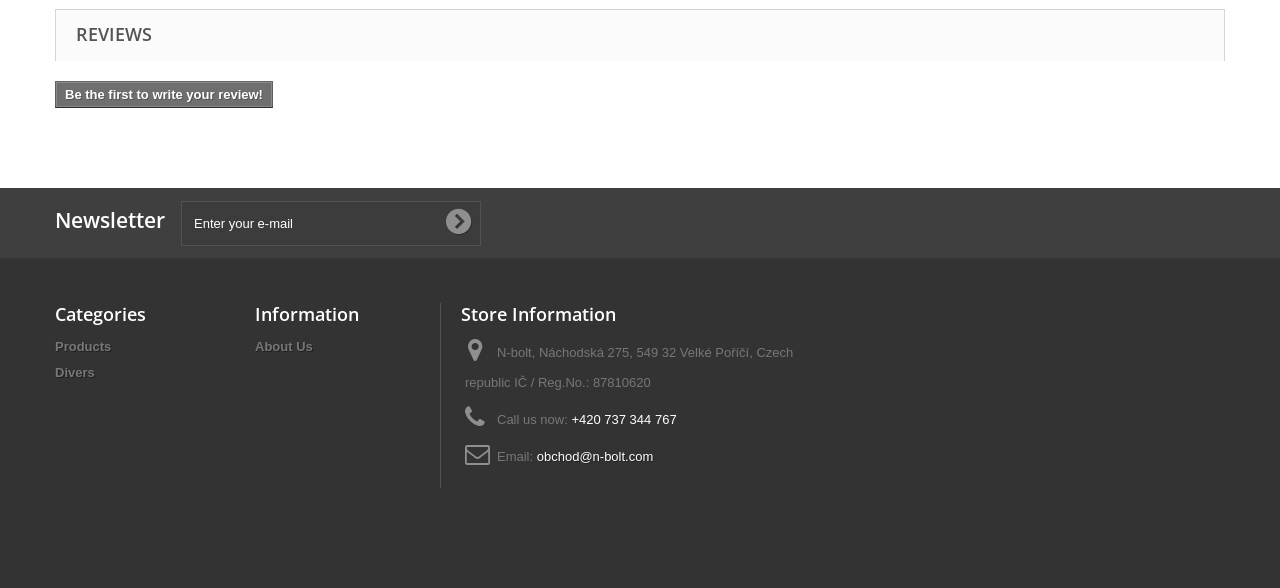Refer to the element description obchod@n-bolt.com and identify the corresponding bounding box in the screenshot. Format the coordinates as (top-left x, top-left y, bottom-right x, bottom-right y) with values in the range of 0 to 1.

[0.419, 0.764, 0.51, 0.79]